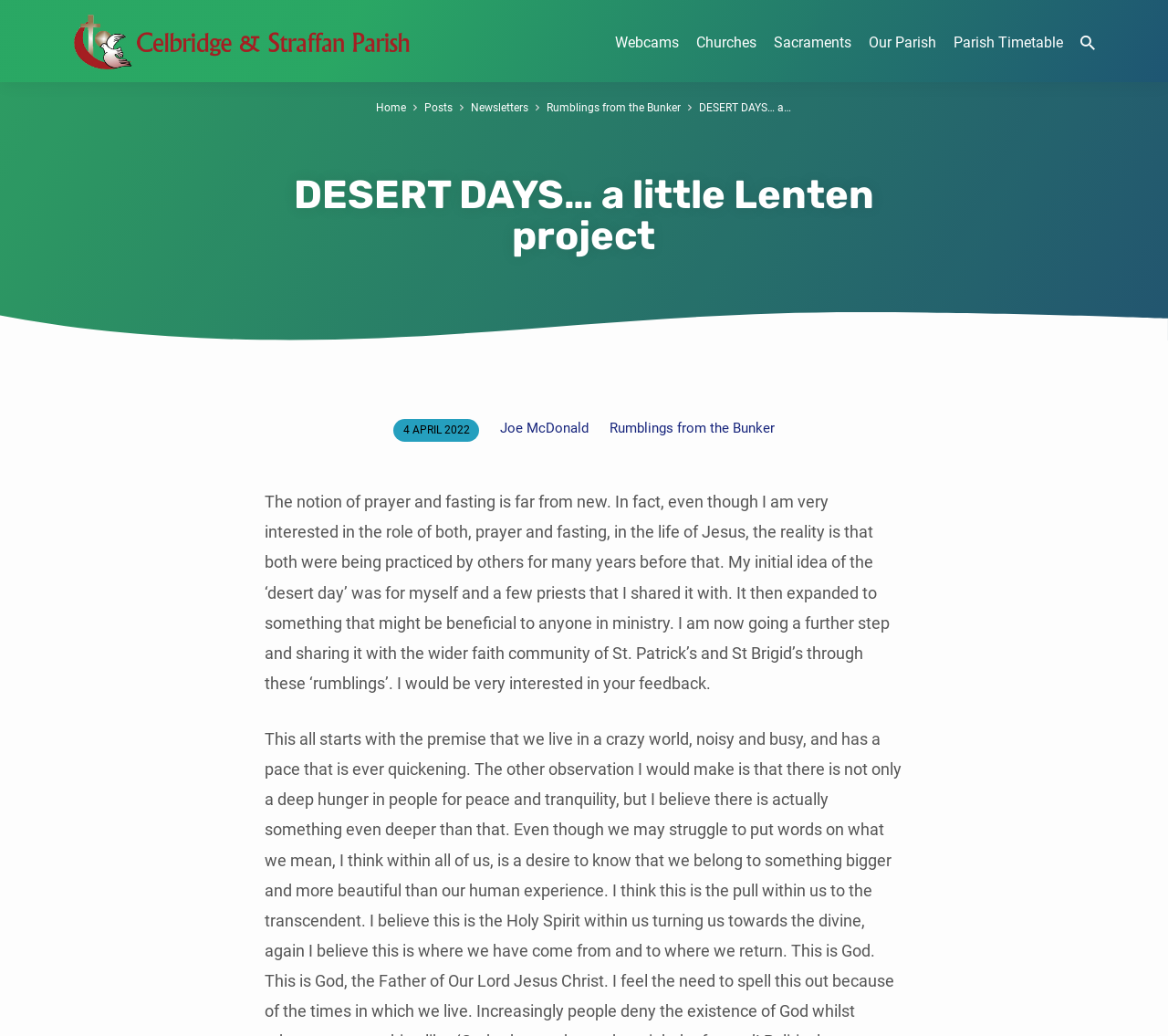Identify and provide the text content of the webpage's primary headline.

DESERT DAYS… a little Lenten project